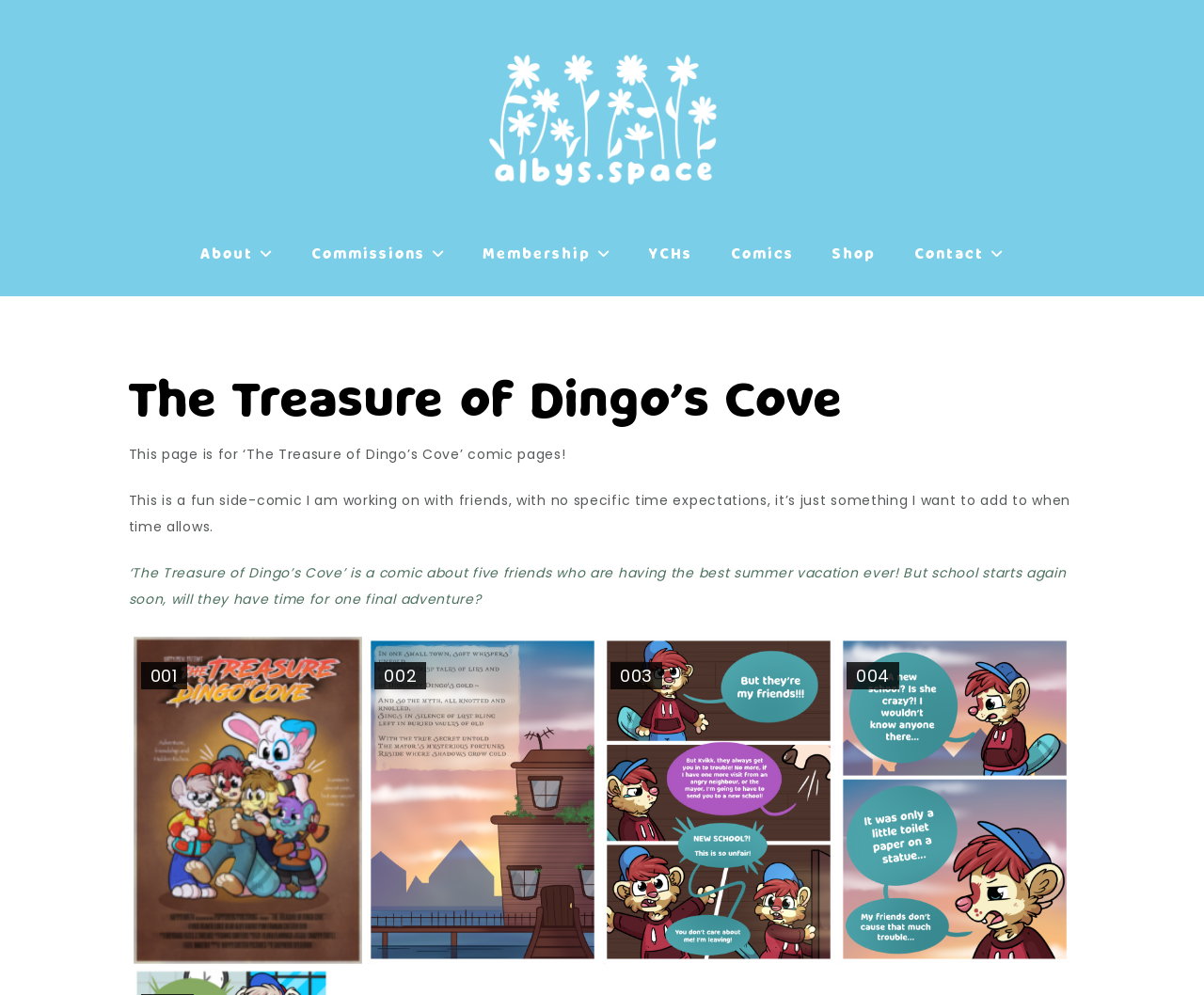What is the description of the image at the top?
Please give a detailed and elaborate answer to the question.

The image at the top is described as 'Cover', which is likely the cover art of the comic 'The Treasure of Dingo’s Cove'.